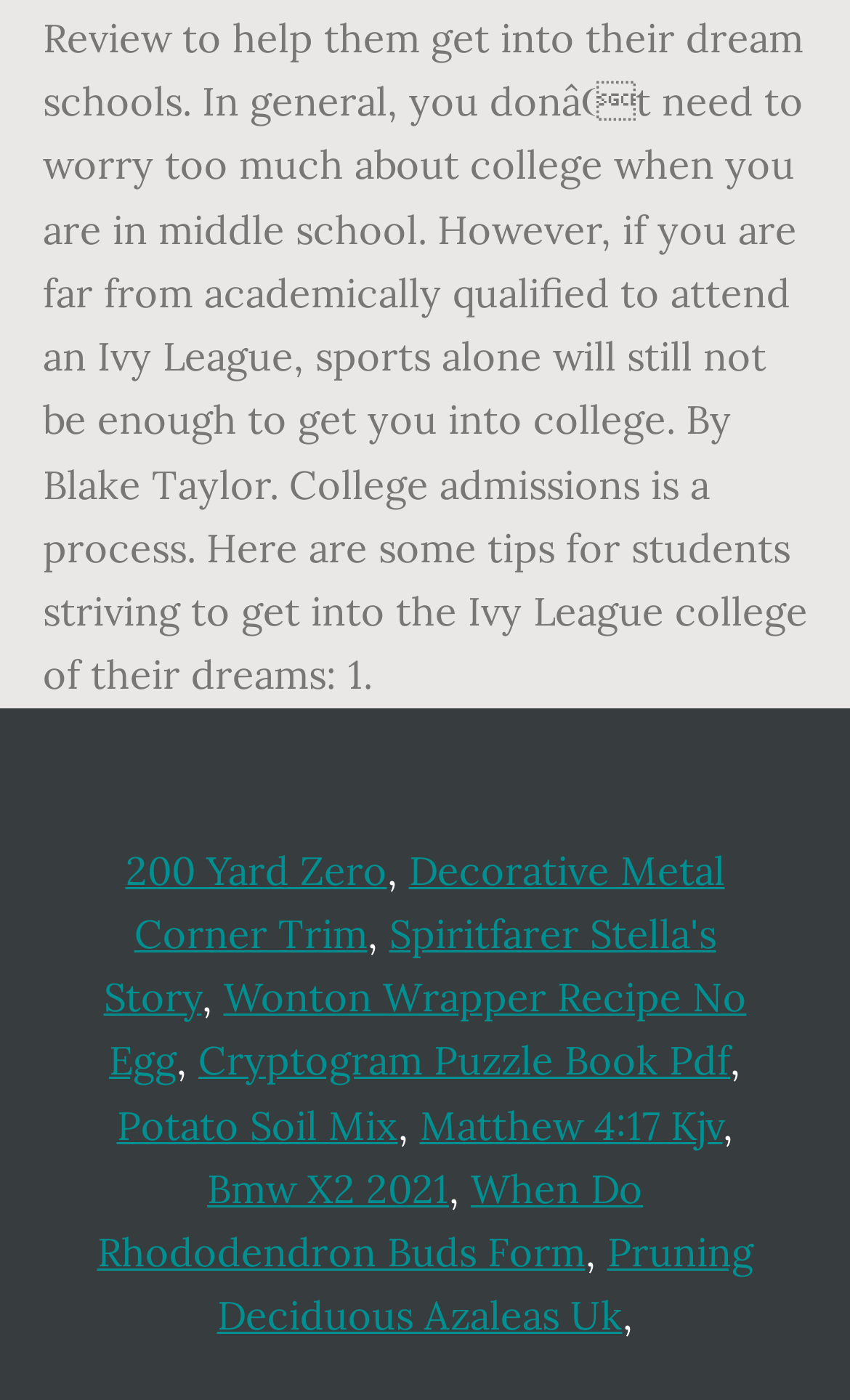Provide a short answer using a single word or phrase for the following question: 
How many links are on this webpage?

11